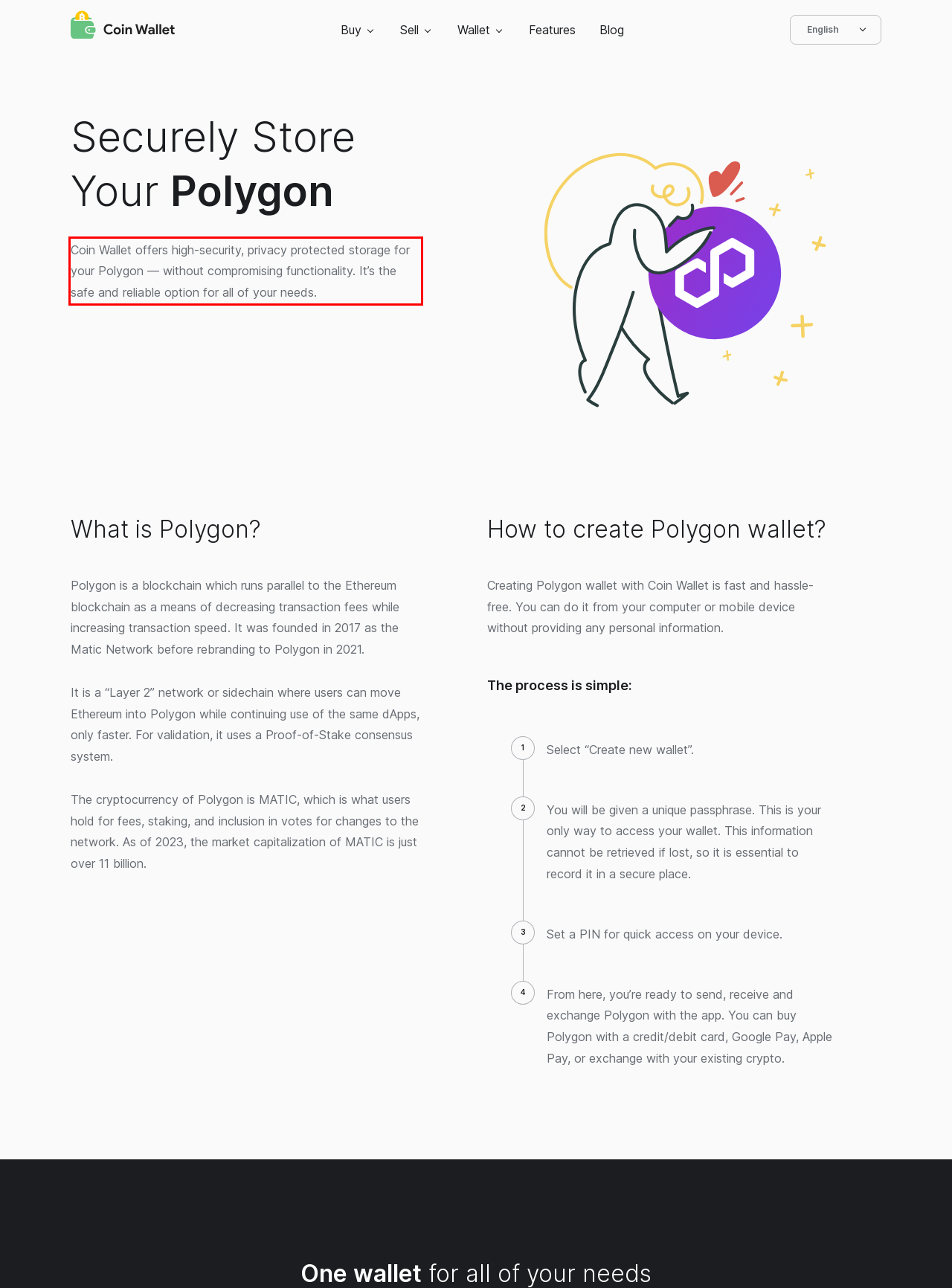Given a webpage screenshot with a red bounding box, perform OCR to read and deliver the text enclosed by the red bounding box.

Coin Wallet offers high-security, privacy protected storage for your Polygon — without compromising functionality. It’s the safe and reliable option for all of your needs.